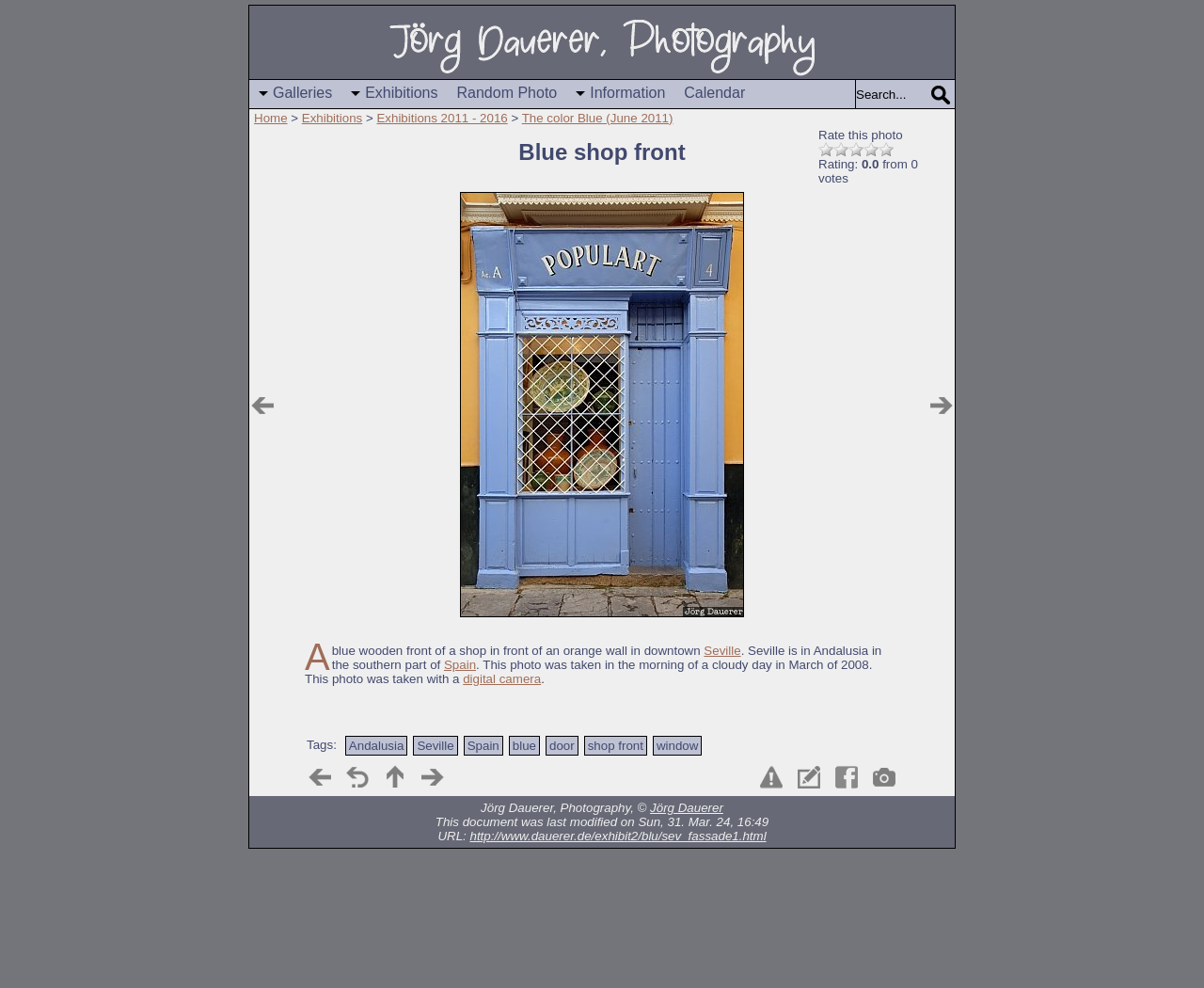Locate the primary headline on the webpage and provide its text.

Blue shop front